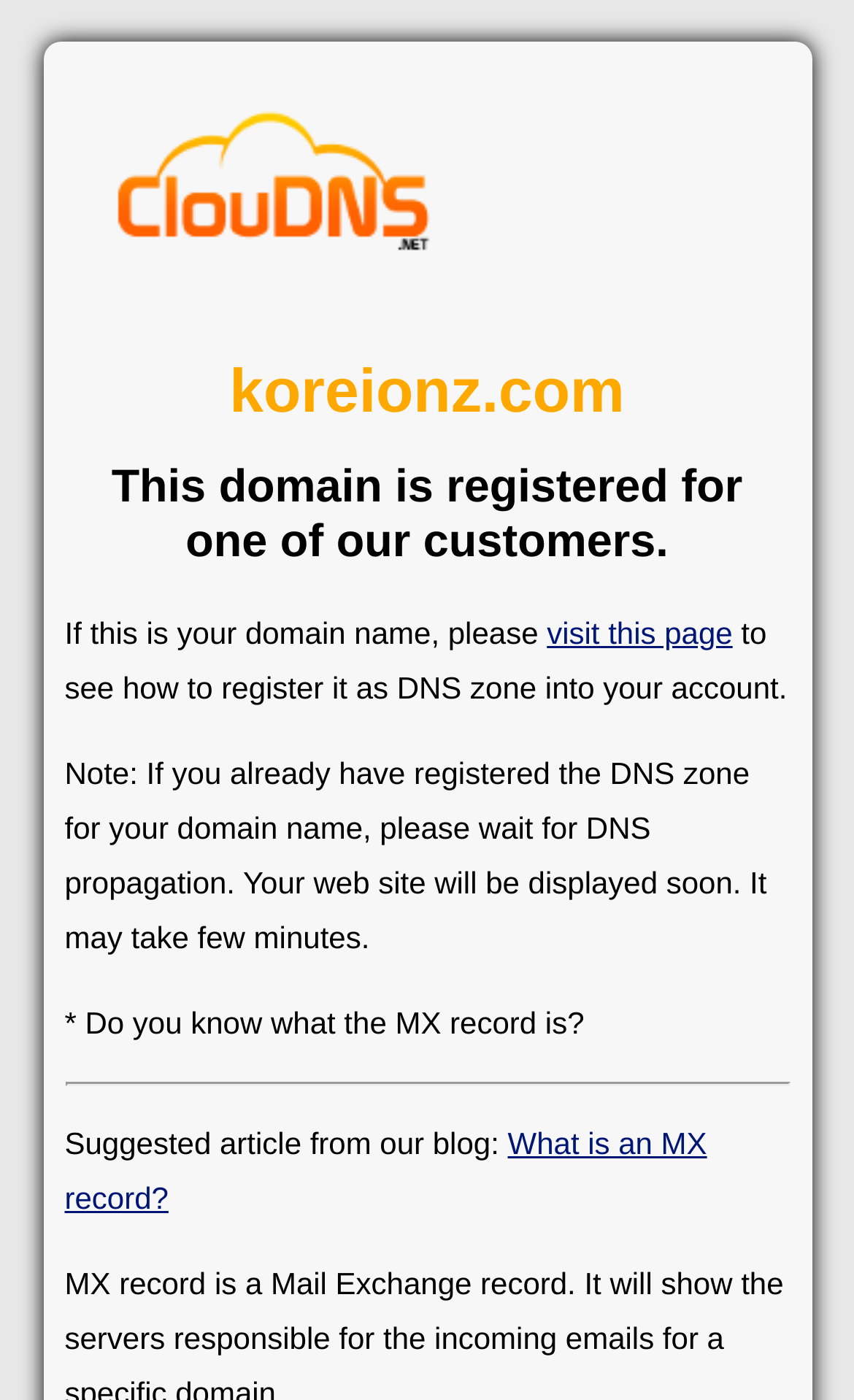Provide the bounding box coordinates, formatted as (top-left x, top-left y, bottom-right x, bottom-right y), with all values being floating point numbers between 0 and 1. Identify the bounding box of the UI element that matches the description: What is an MX record?

[0.076, 0.804, 0.828, 0.868]